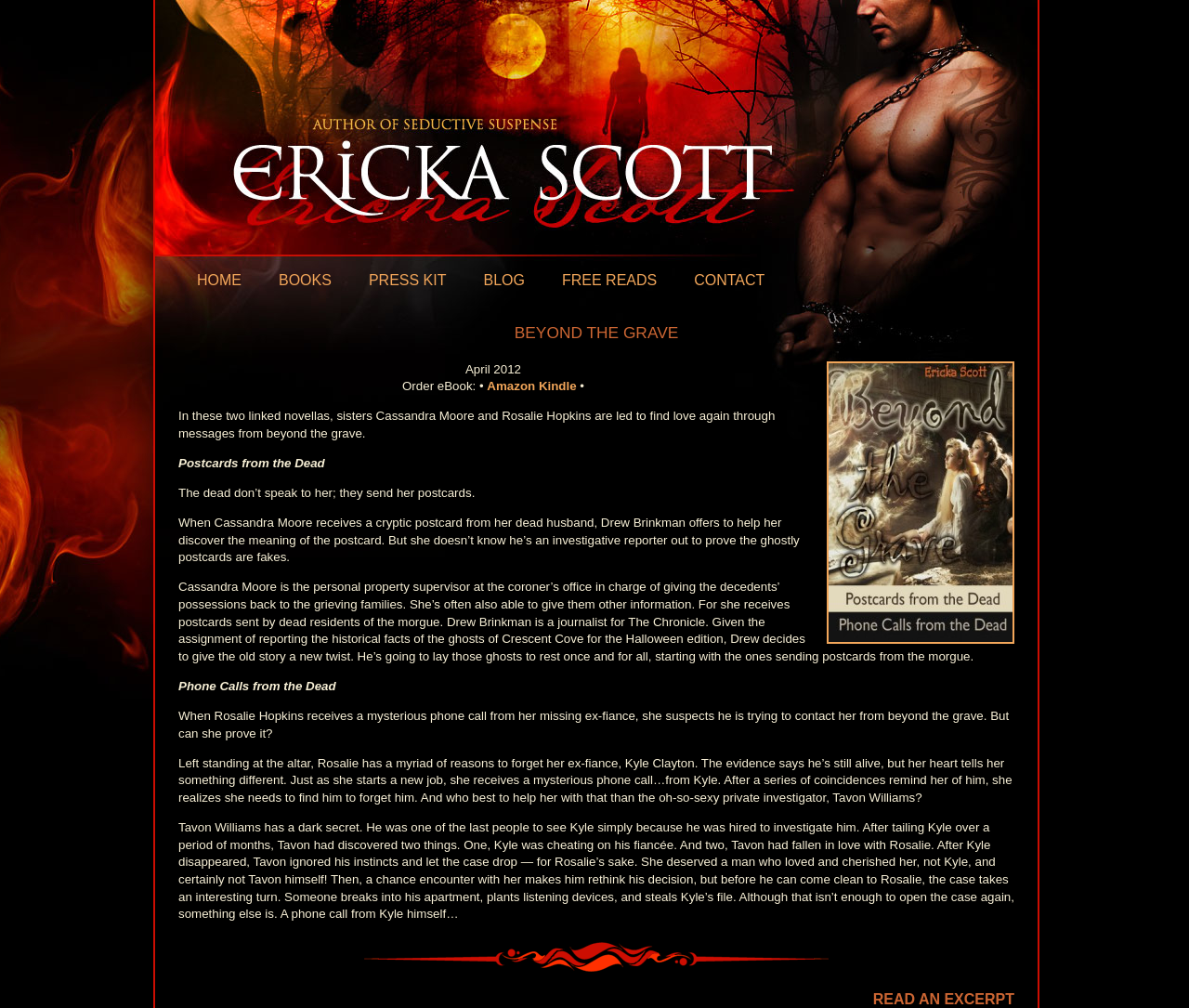Locate the bounding box coordinates of the segment that needs to be clicked to meet this instruction: "Click the 'HOME' link".

[0.166, 0.27, 0.203, 0.287]